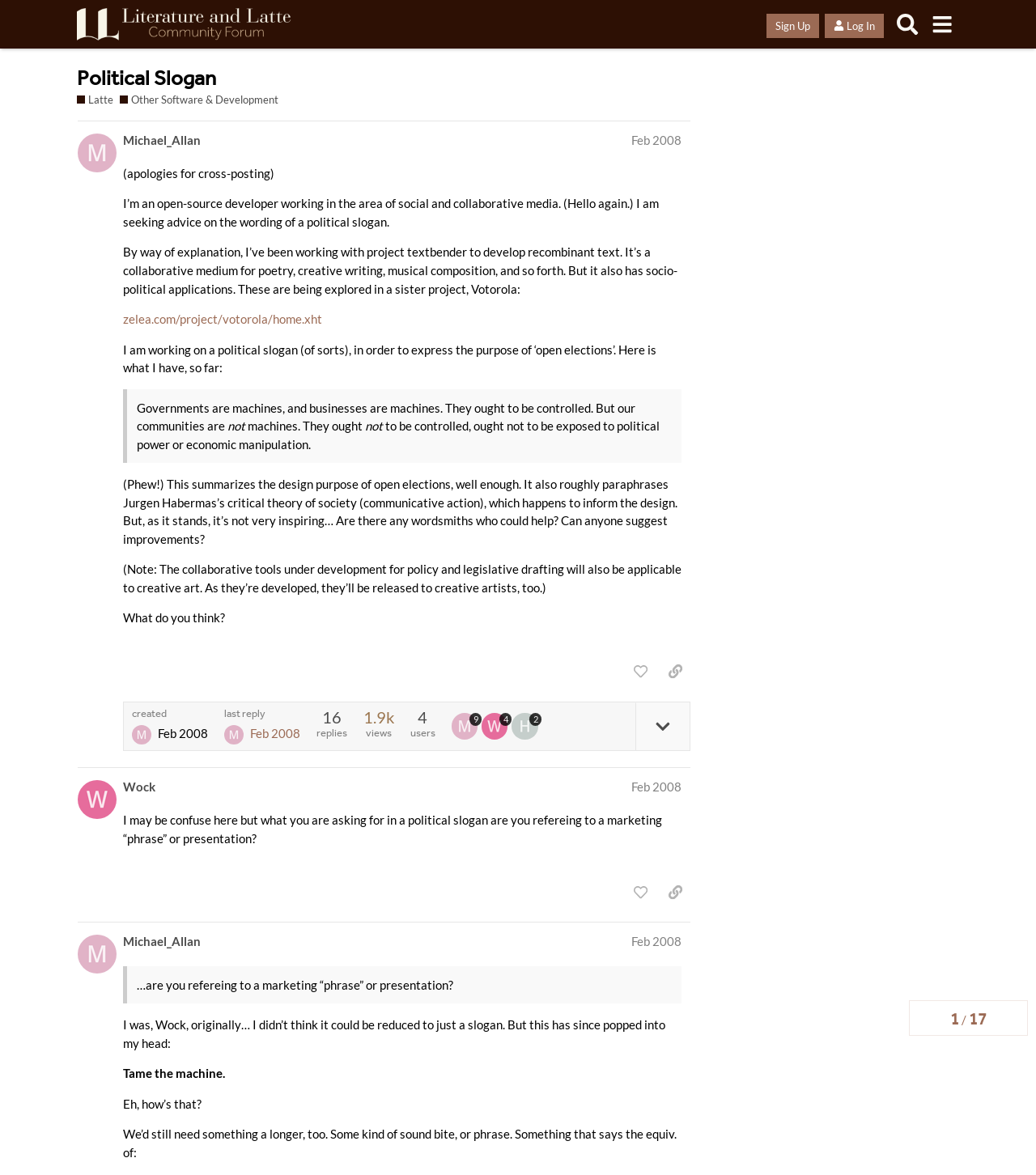Respond to the question with just a single word or phrase: 
What is the suggested political slogan mentioned in the first post?

Tame the machine